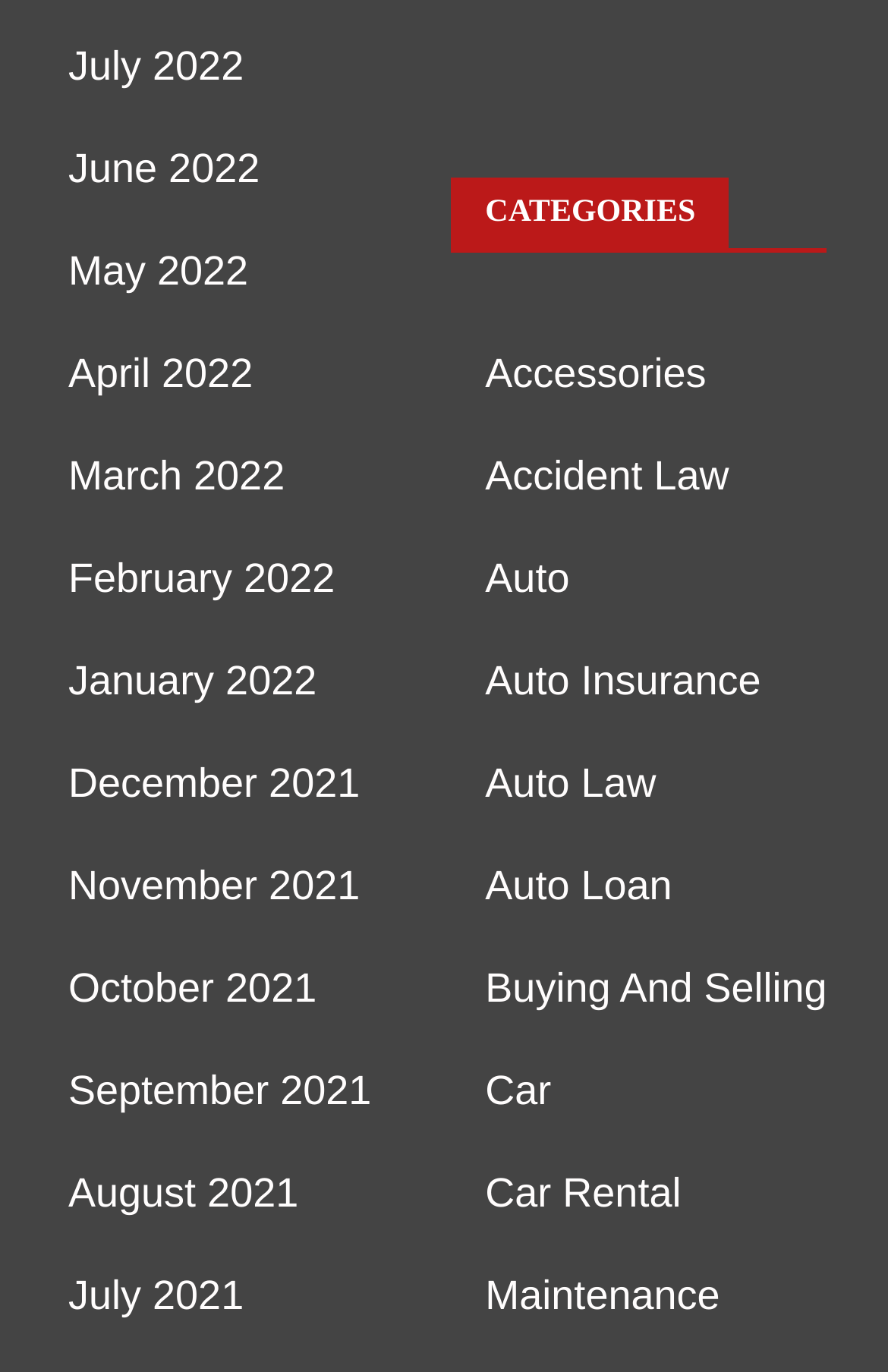How many months are listed on the webpage?
Give a thorough and detailed response to the question.

I can count the number of links on the webpage, each representing a month and year. There are 12 links in total, one for each month from July 2021 to July 2022.